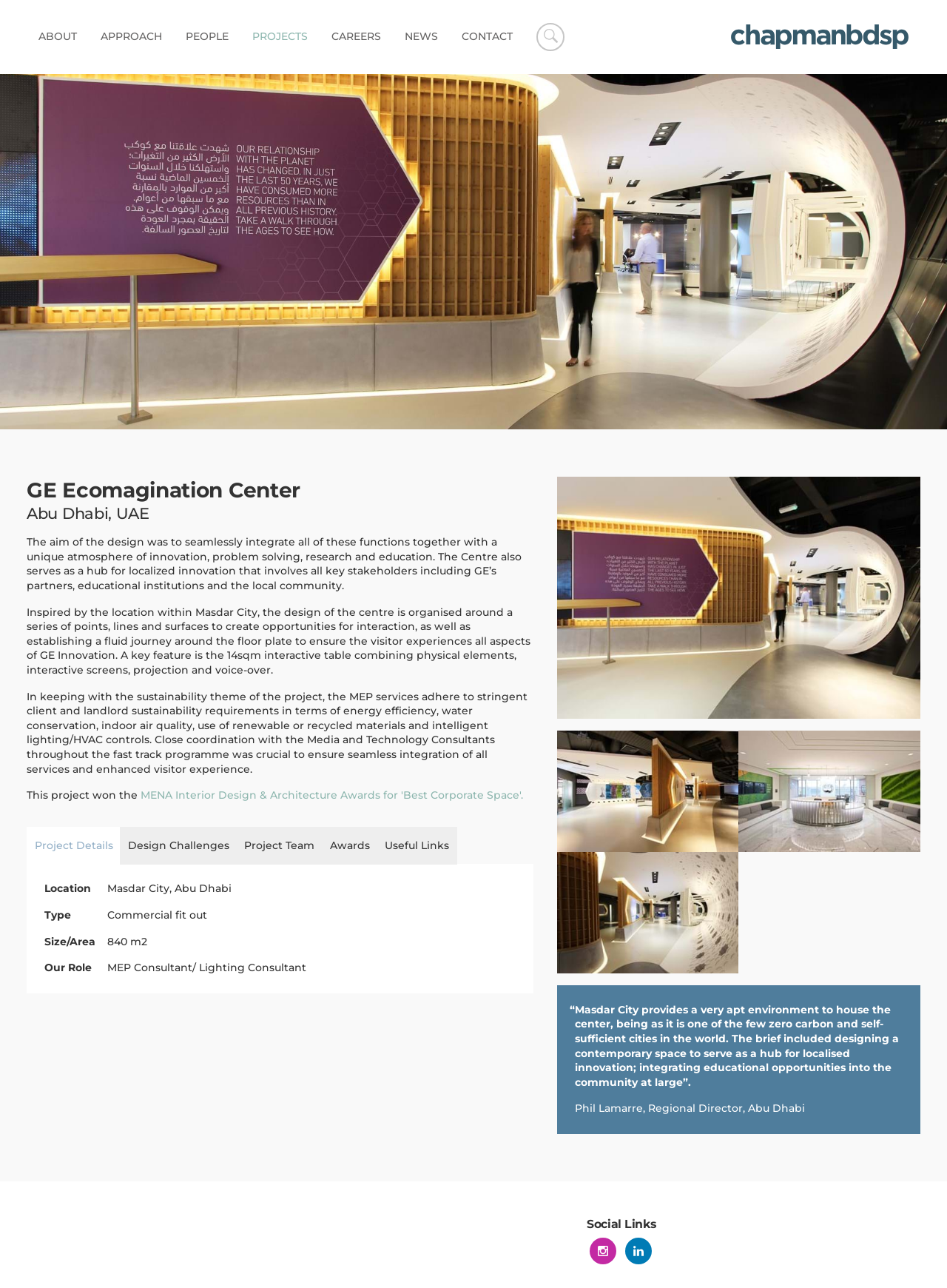Determine the bounding box coordinates of the target area to click to execute the following instruction: "View GE Ecomagination Center project details."

[0.036, 0.651, 0.119, 0.661]